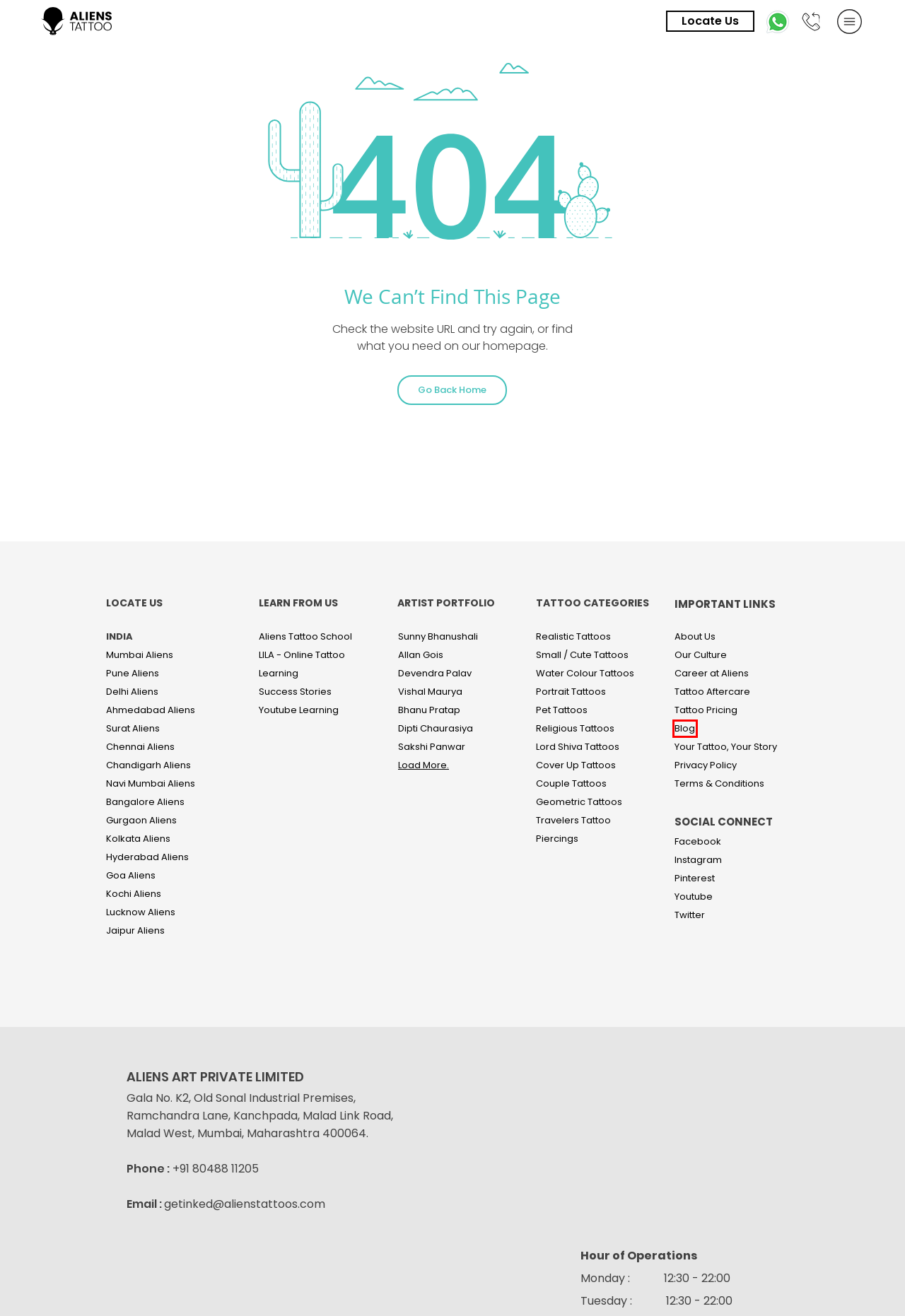Given a screenshot of a webpage with a red bounding box highlighting a UI element, determine which webpage description best matches the new webpage that appears after clicking the highlighted element. Here are the candidates:
A. Best Tattoo Studio in Kochi | Aliens Tattoo Kochi
B. Find Chennai's Premier Tattoo Studio with the Best Artists at Aliens Tattoo
C. Premier Tattoo Studio with Top Artist in Delhi | Aliens Tattoo
D. Best 3D Realistic Tattoos by award-winning artists at Aliens Tattoo, India
E. Explore Surat's Premier Tattoo Studio Featuring Award-Winning Artists|Aliens Tattoo
F. Bhanu Pratap Singh, Pro Tattoo Artist at Aliens Tattoo, India
G. Tattoo Blog | Tattoo News | Aliens Tattoo Studio
H. Privacy Policy | Aliens Tattoo Main

G